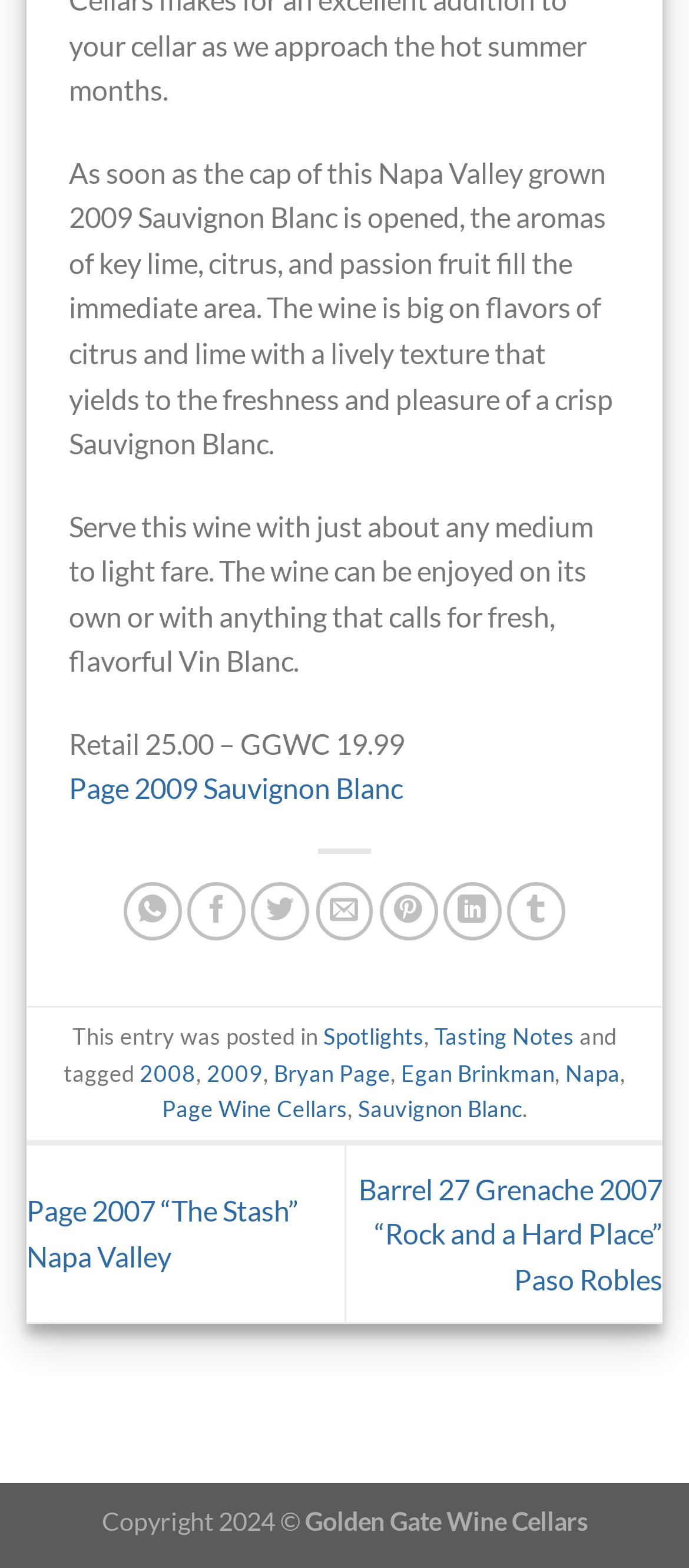What is the retail price of the 2009 Sauvignon Blanc? Examine the screenshot and reply using just one word or a brief phrase.

25.00